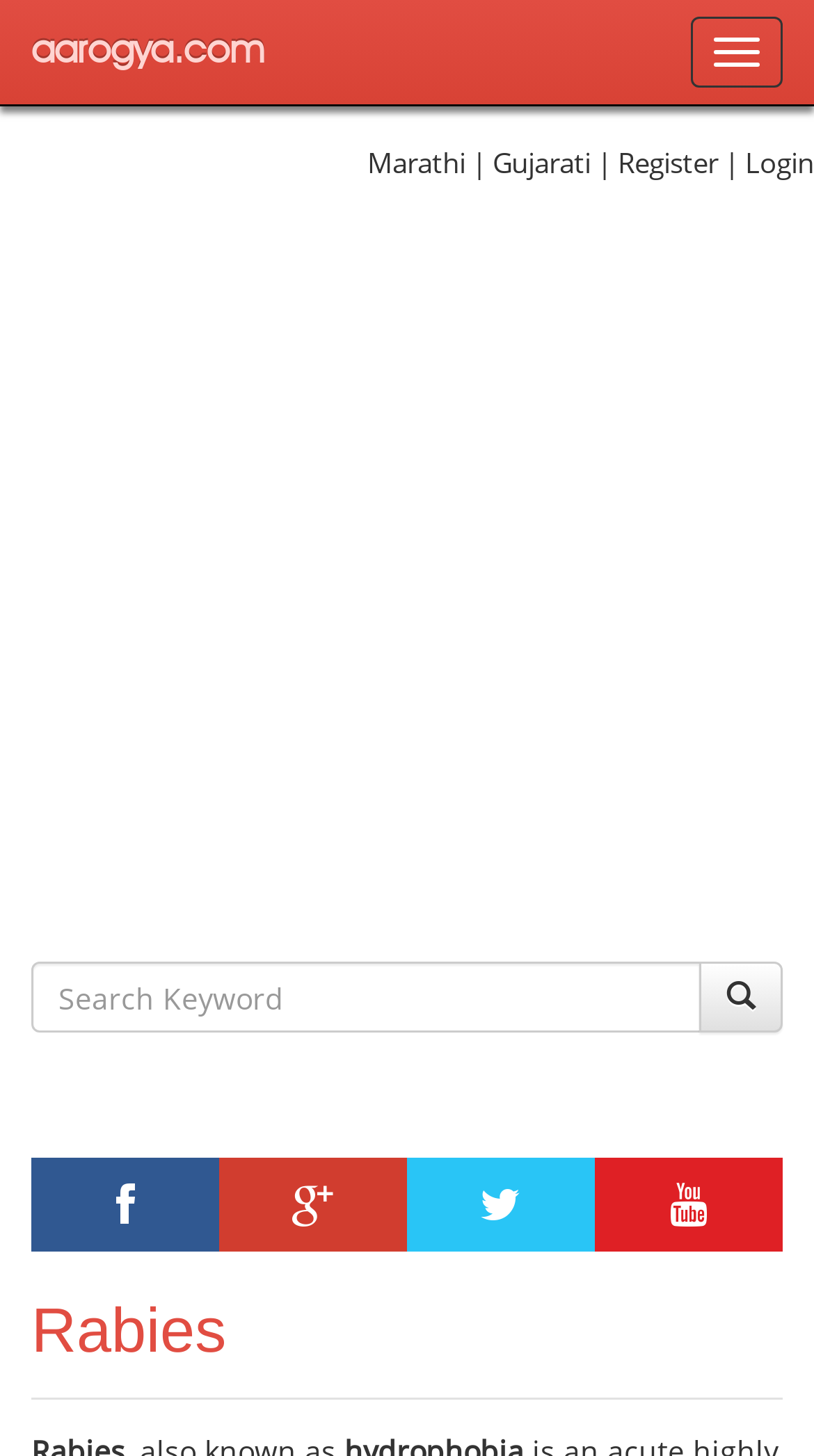Determine the bounding box coordinates for the area that needs to be clicked to fulfill this task: "Learn about Rabies". The coordinates must be given as four float numbers between 0 and 1, i.e., [left, top, right, bottom].

[0.038, 0.891, 0.962, 0.961]